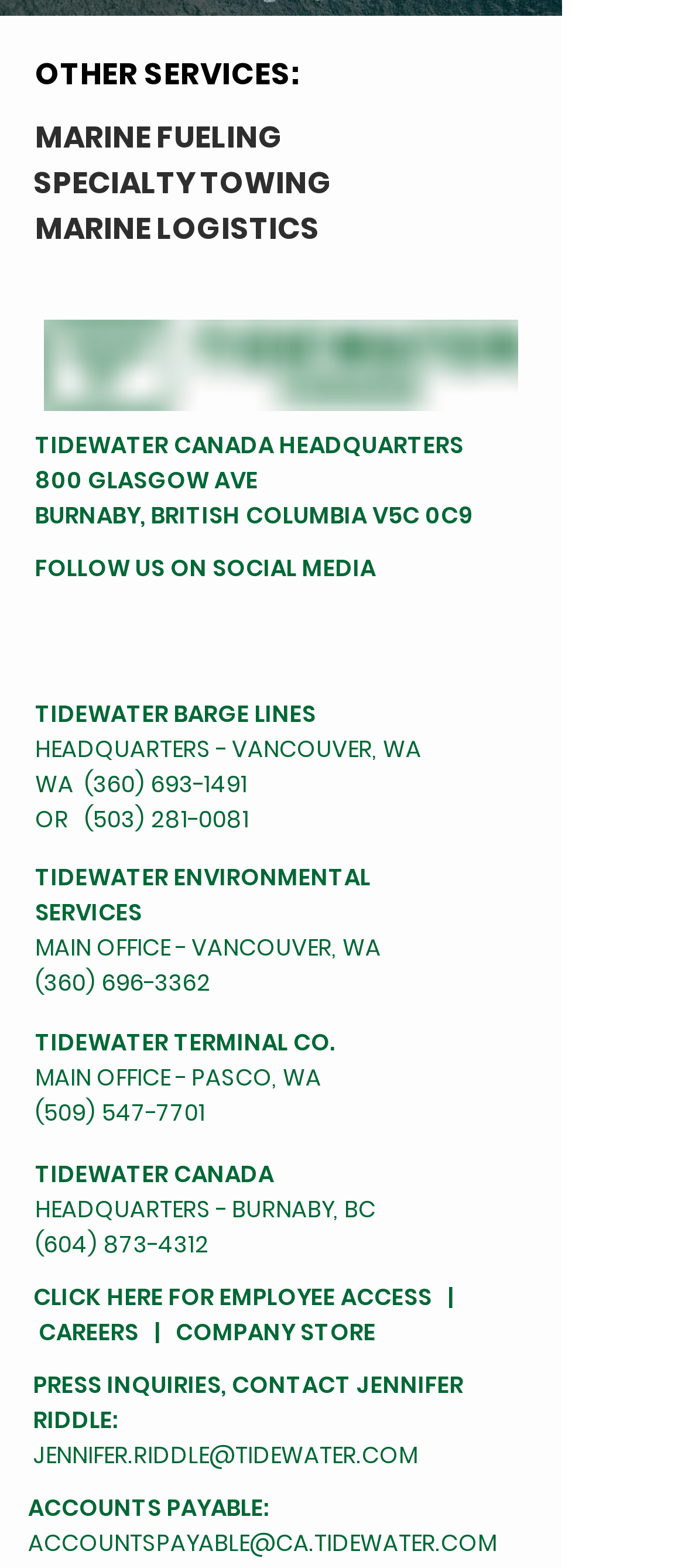What is the address of Tidewater Canada headquarters?
Please use the visual content to give a single word or phrase answer.

800 Glasgow Ave, Burnaby, BC V5C 0C9